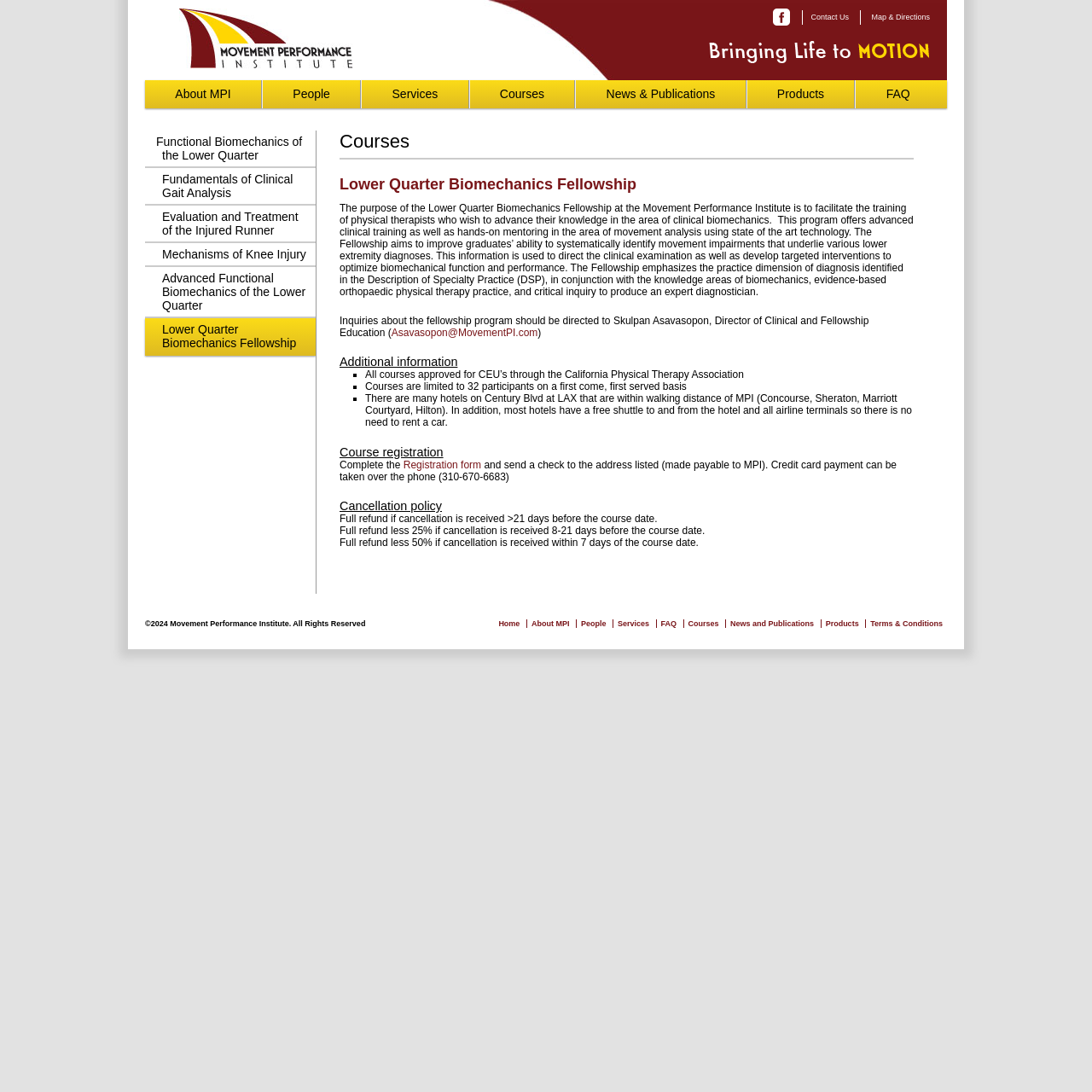What is the name of the institute?
Provide a short answer using one word or a brief phrase based on the image.

Movement Performance Institute